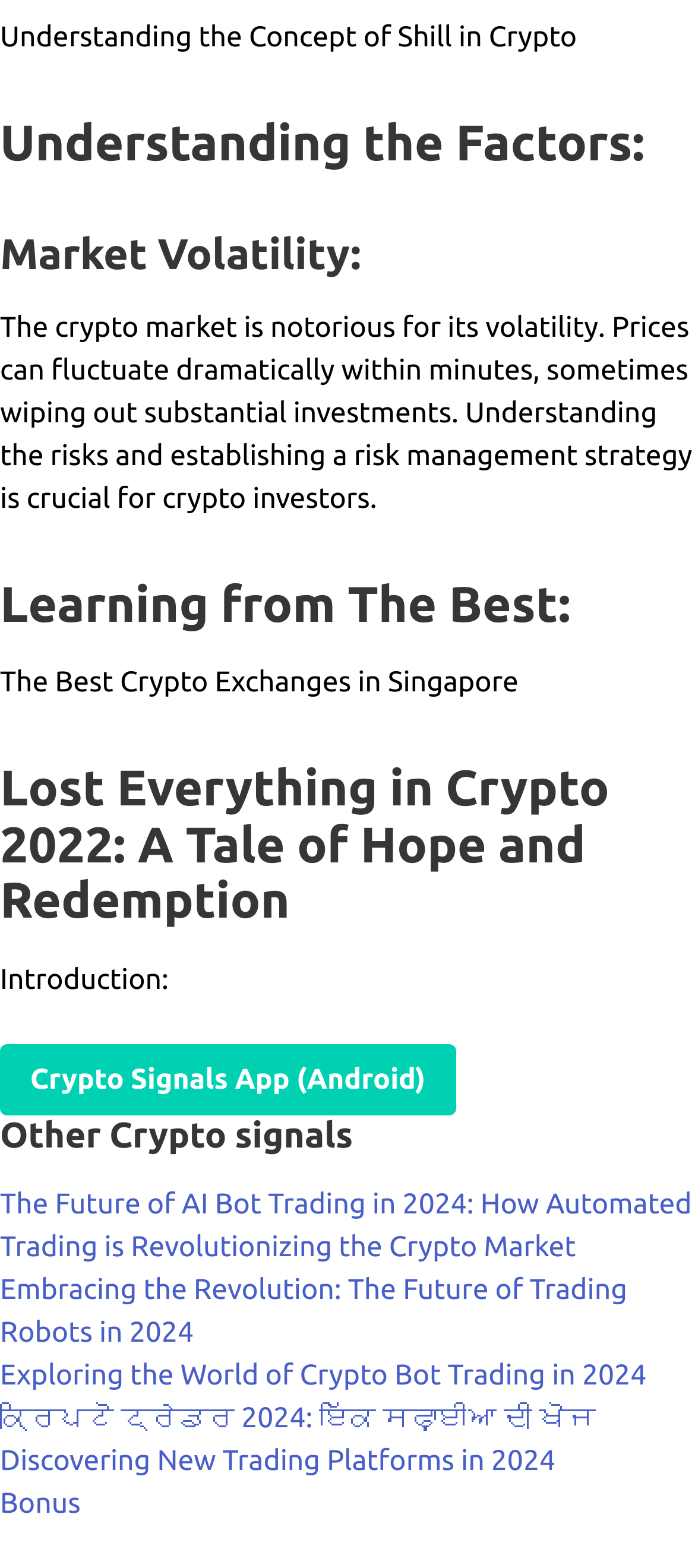What is the title of the first article?
Could you please answer the question thoroughly and with as much detail as possible?

The first heading on the webpage is 'Understanding the Factors:', which suggests that this is the title of the first article or section on the webpage.